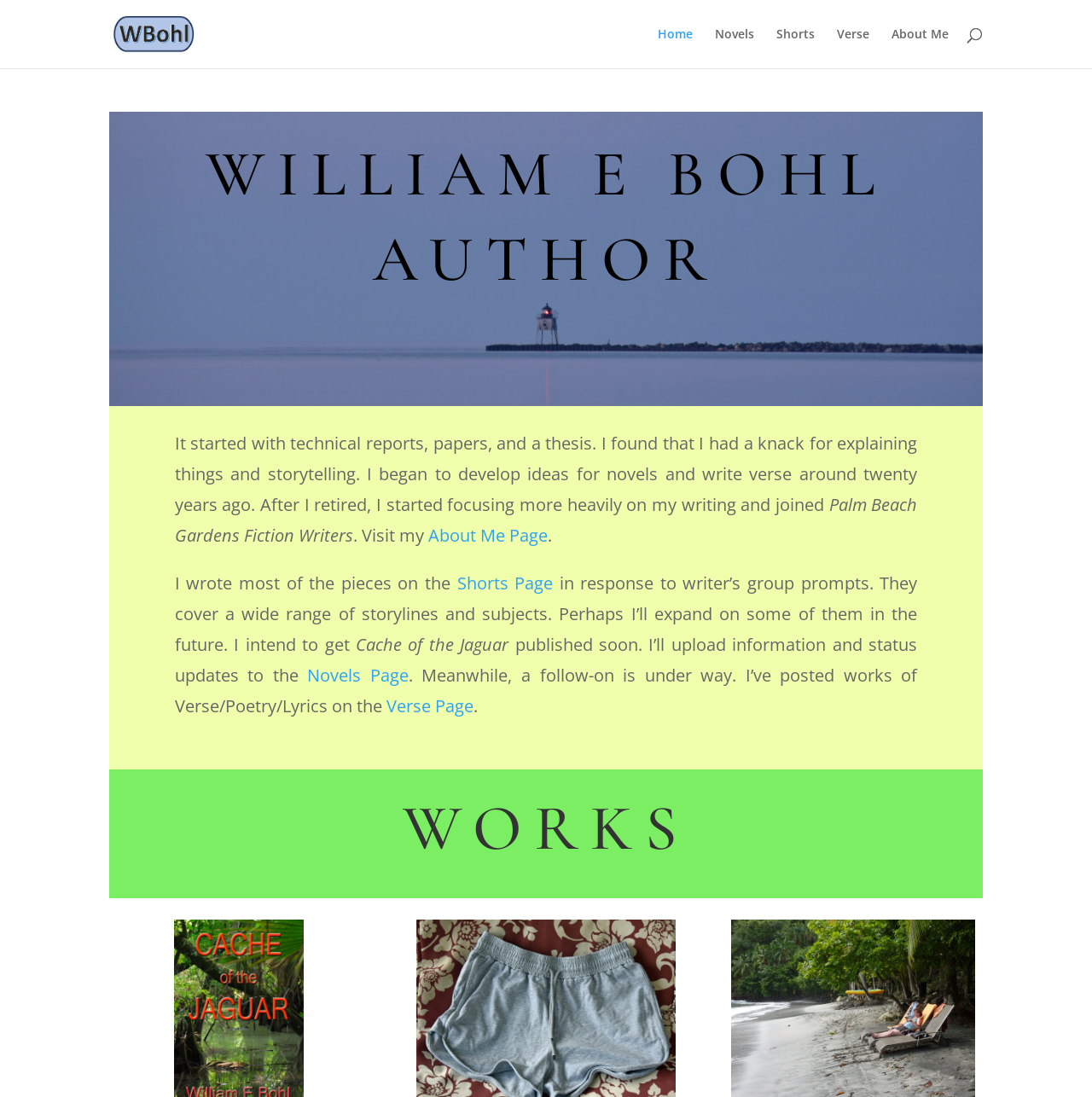Please find and report the primary heading text from the webpage.

WILLIAM E BOHL